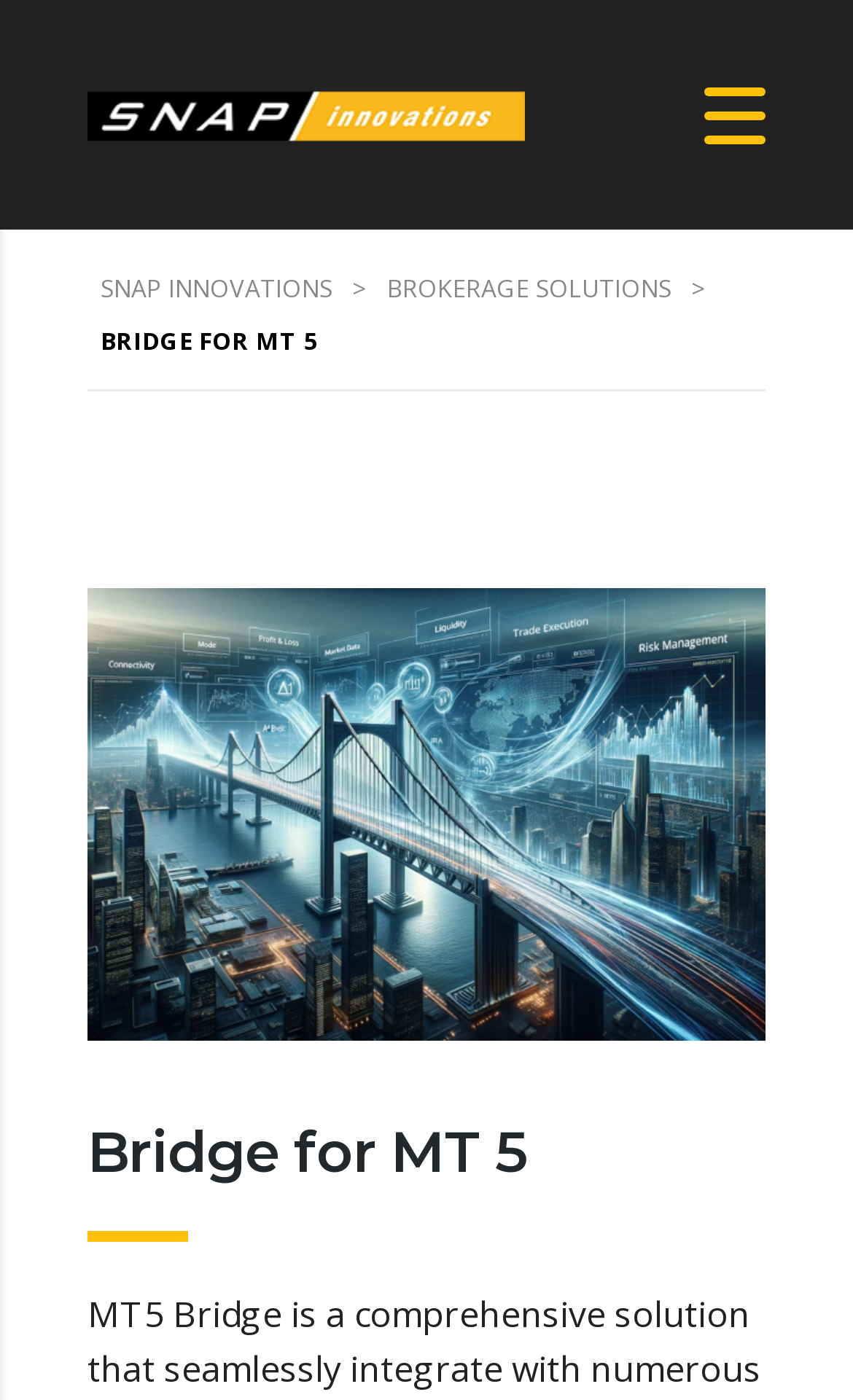Use a single word or phrase to answer the question:
What is the main topic of the webpage?

Bridge for MT 5